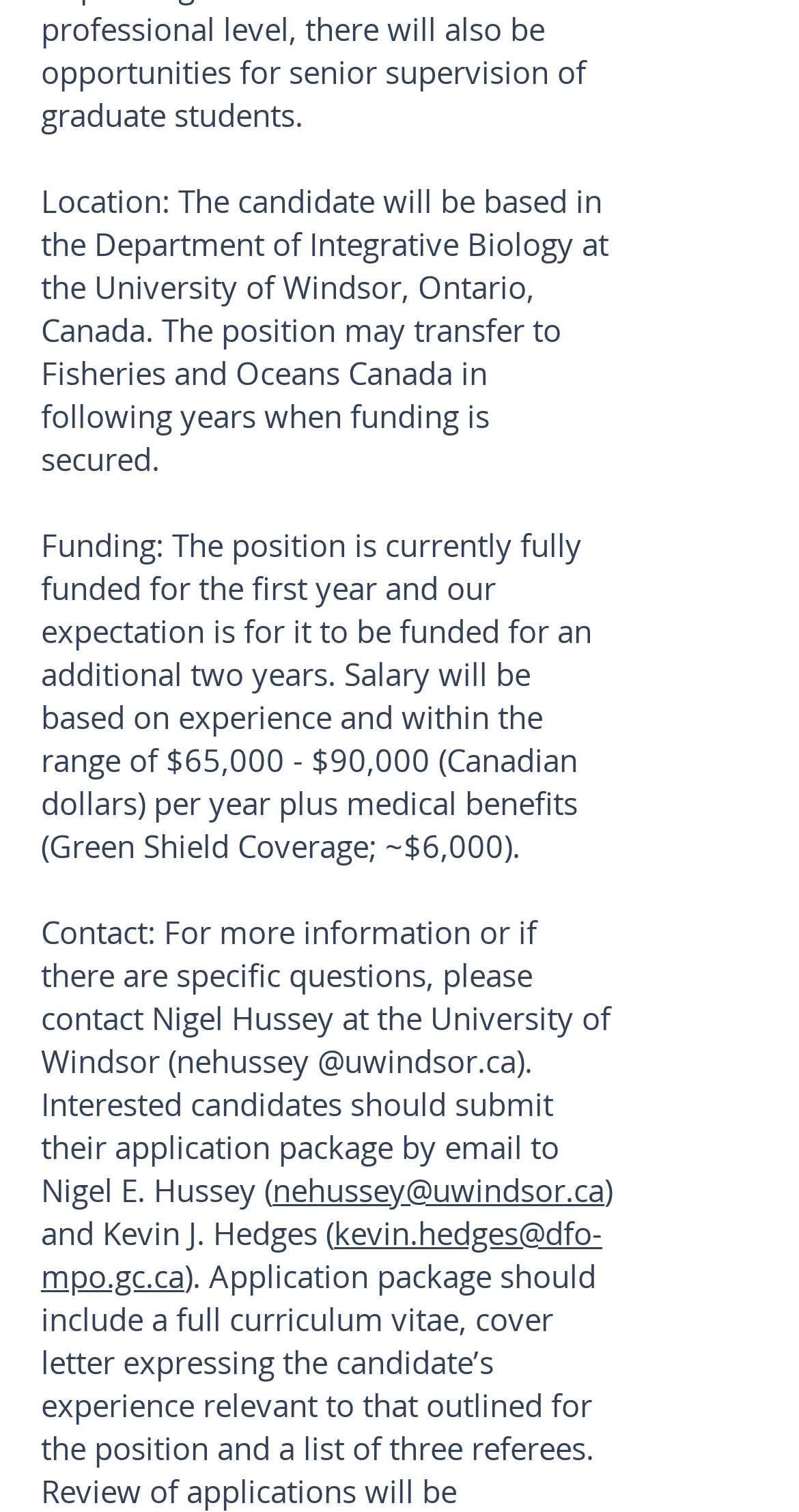Where is the candidate based?
Using the visual information, reply with a single word or short phrase.

University of Windsor, Ontario, Canada